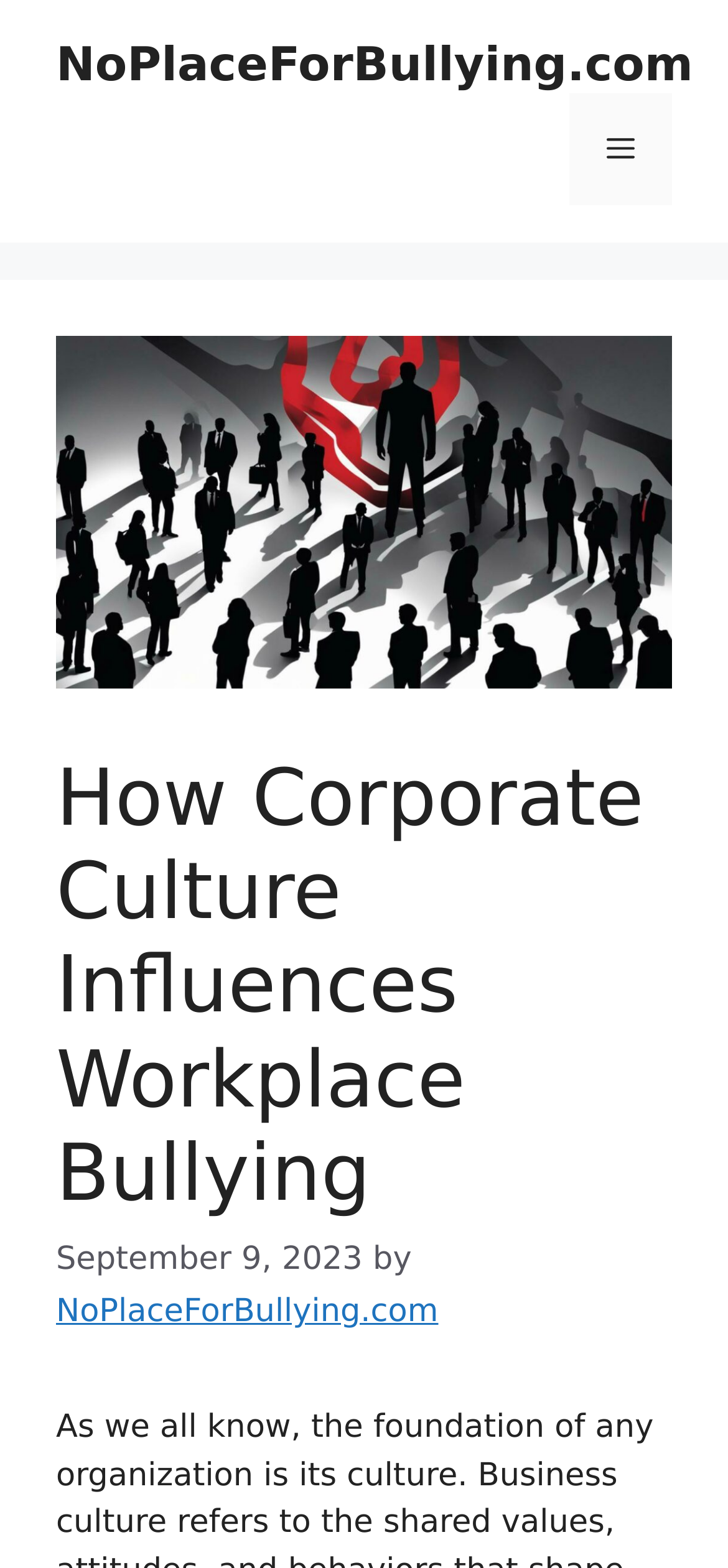Write an exhaustive caption that covers the webpage's main aspects.

The webpage is about the influence of corporate culture on workplace bullying. At the top, there is a banner with the site's name, "NoPlaceForBullying.com", taking up most of the width. Below the banner, there is a navigation menu on the right side, which can be toggled by a button labeled "Menu". 

On the left side, there is a large image related to corporate culture influence, taking up about half of the page's height. Below the image, there is a heading that reads "How Corporate Culture Influences Workplace Bullying", which is the main topic of the page. 

Under the heading, there is a timestamp indicating that the content was published on September 9, 2023. Next to the timestamp, there is a text "by" followed by a link to "NoPlaceForBullying.com", which is likely the author or publisher of the content.